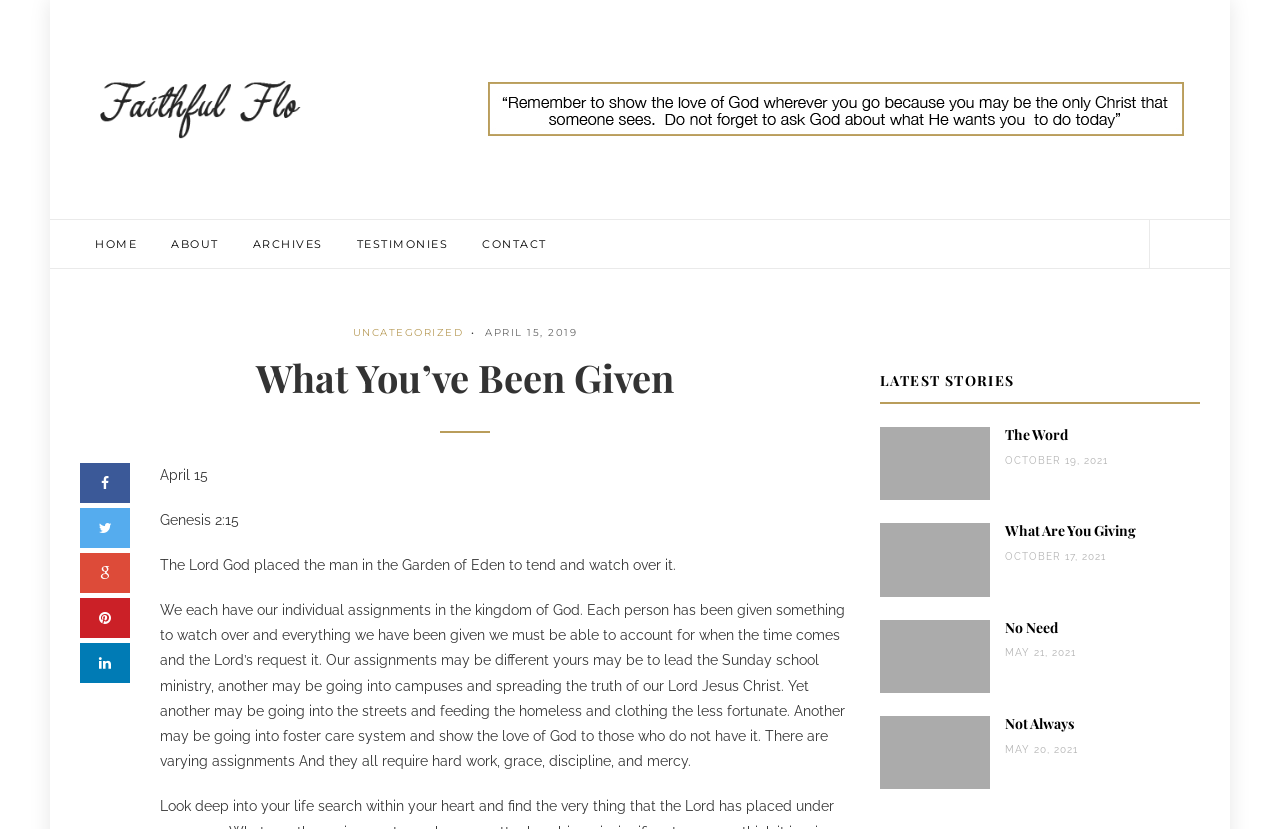Give a comprehensive overview of the webpage, including key elements.

This webpage is titled "What You’ve Been Given – Faithful Flo" and appears to be a blog or article page. At the top, there is a logo image and a link to "Faithful Flo" on the left, and a search bar with a magnifying glass icon on the right. Below this, there is a navigation menu with links to "HOME", "ABOUT", "ARCHIVES", "TESTIMONIES", and "CONTACT".

The main content of the page is divided into two sections. On the left, there is a heading "What You’ve Been Given" followed by a passage of text that discusses individual assignments in the kingdom of God and the importance of accountability. The text is divided into paragraphs and includes Bible verse references.

On the right, there is a section titled "LATEST STORIES" that features a list of article summaries. Each summary includes a heading, a link to the full article, and a date. The articles are titled "The Word", "What Are You Giving", "No Need", and "Not Always", and are dated from April 2019 to October 2021. Each article summary also includes a small image.

There are also social media links at the top and bottom of the page, represented by icons.